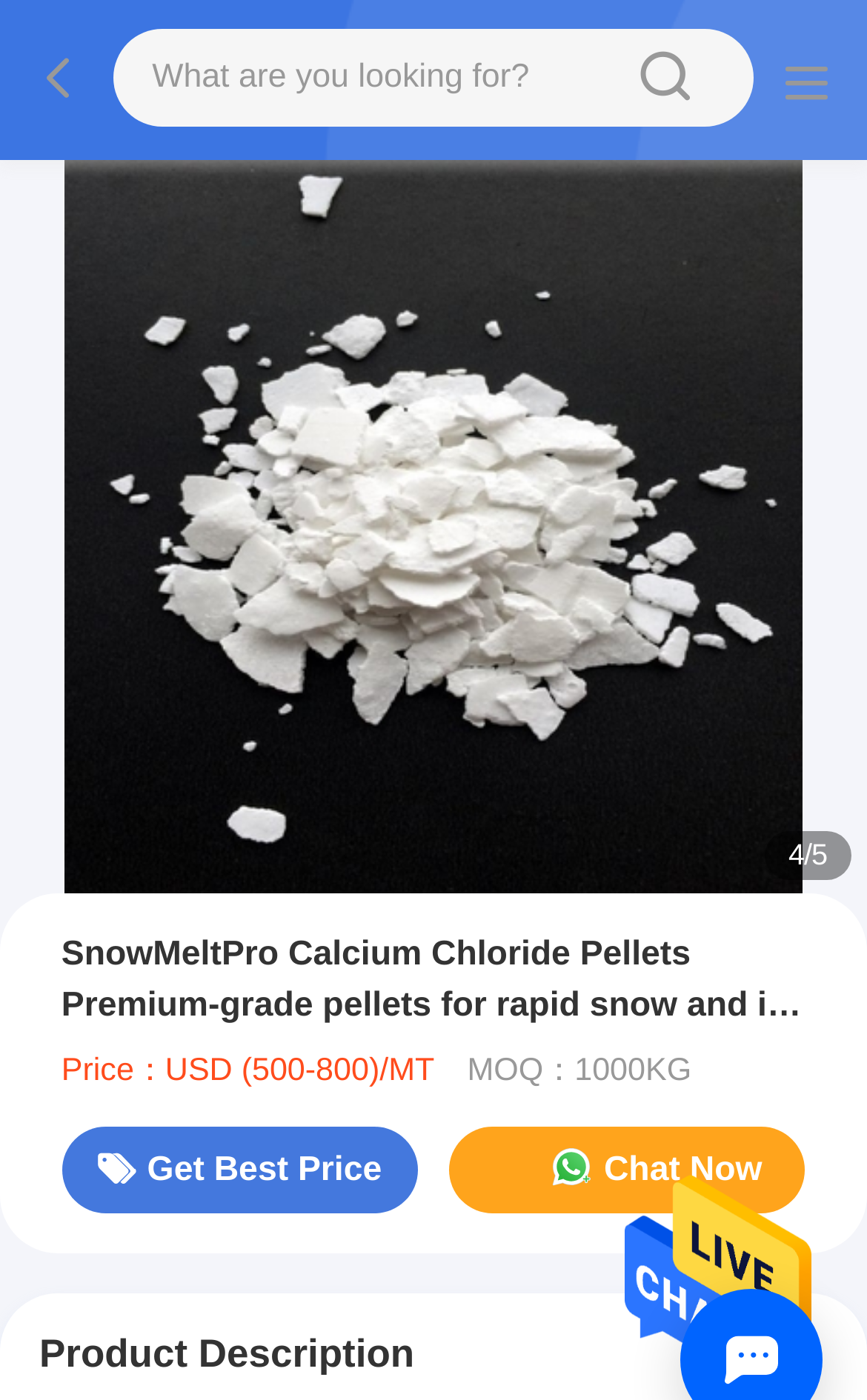Describe all the key features and sections of the webpage thoroughly.

The webpage is about SnowMeltPro Calcium Chloride Pellets, a premium-grade product for rapid snow and ice melting. At the top, there is a search bar with a placeholder text "What are you looking for?" accompanied by a search button on its right. Above the search bar, there is a small icon.

Below the search bar, there is a large image of the SnowMeltPro Calcium Chloride Pellets product, taking up most of the width of the page. To the right of the image, there is a small icon and a link.

Underneath the image, there is a heading that repeats the product name, followed by two lines of text: "Price：USD (500-800)/MT" and "MOQ：1000KG". These are positioned side by side, with the price information on the left and the MOQ information on the right.

Below these details, there are two links: "Get Best Price" on the left and "Chat Now" on the right. At the very bottom of the page, there is a section labeled "Product Description" with a small image to its right.

There are a total of three images on the page, including the large product image, a small icon above the search bar, and a small image in the "Product Description" section. There are also several links and buttons scattered throughout the page.